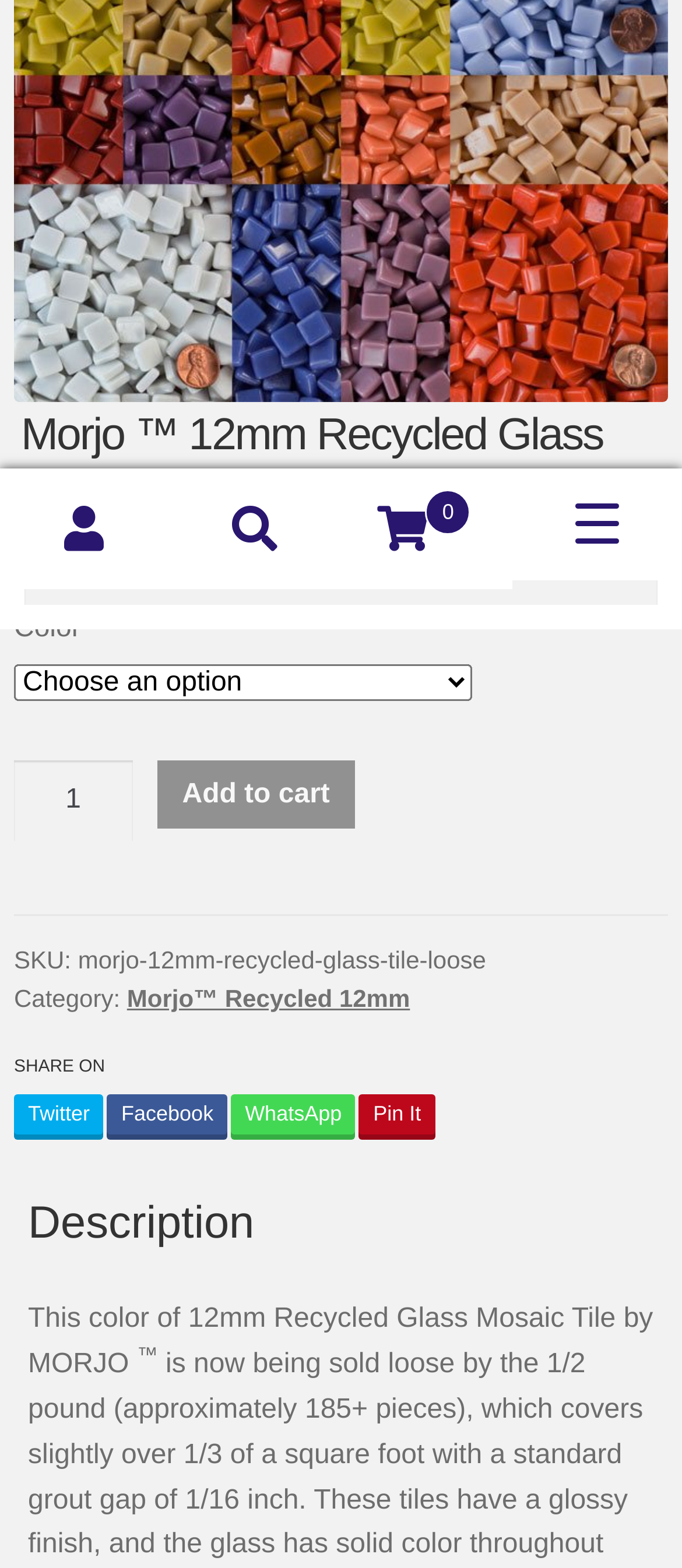Determine the bounding box of the UI component based on this description: "How To Mosaic Blog". The bounding box coordinates should be four float values between 0 and 1, i.e., [left, top, right, bottom].

[0.0, 0.6, 1.0, 0.644]